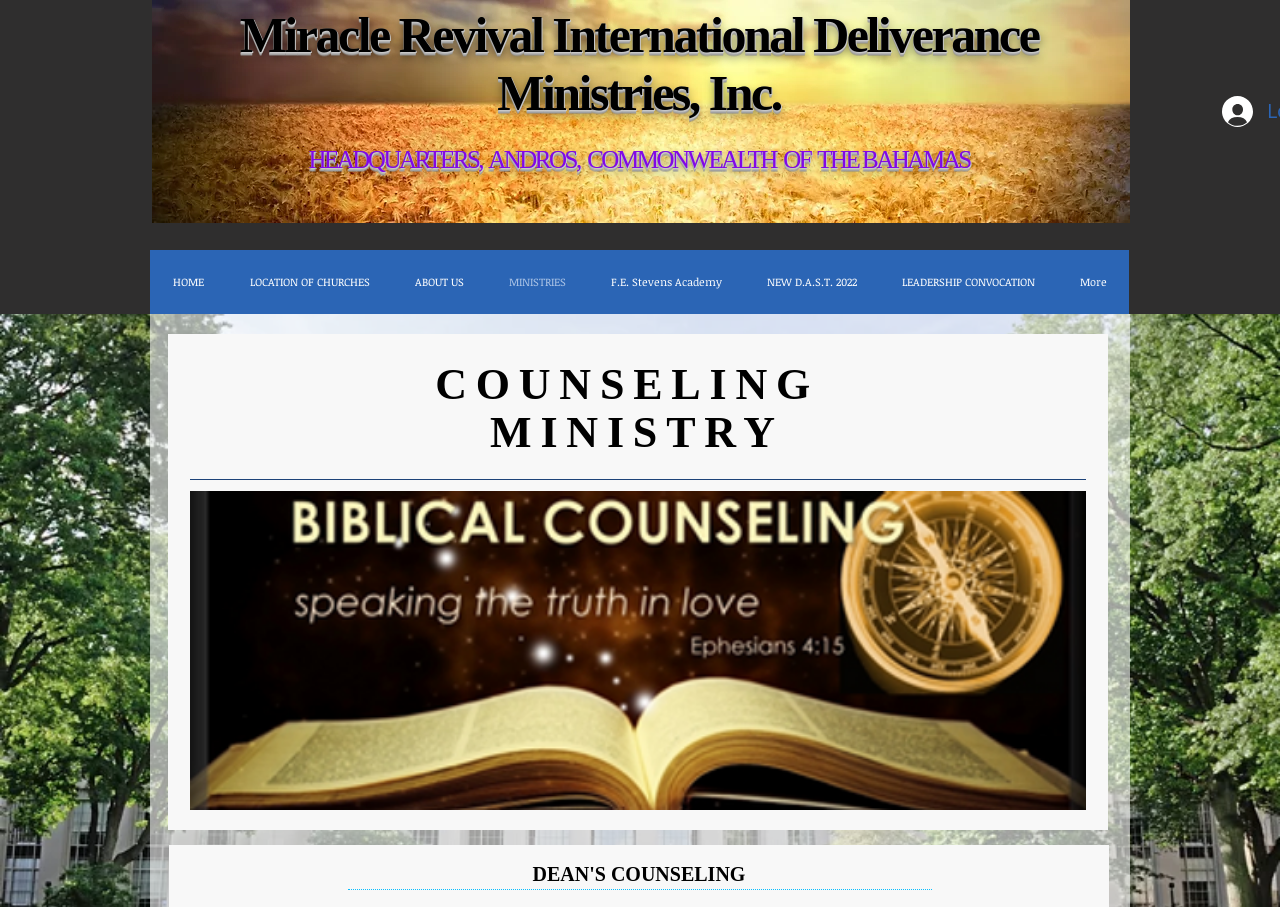Given the description "MINISTRIES", provide the bounding box coordinates of the corresponding UI element.

[0.38, 0.276, 0.459, 0.346]